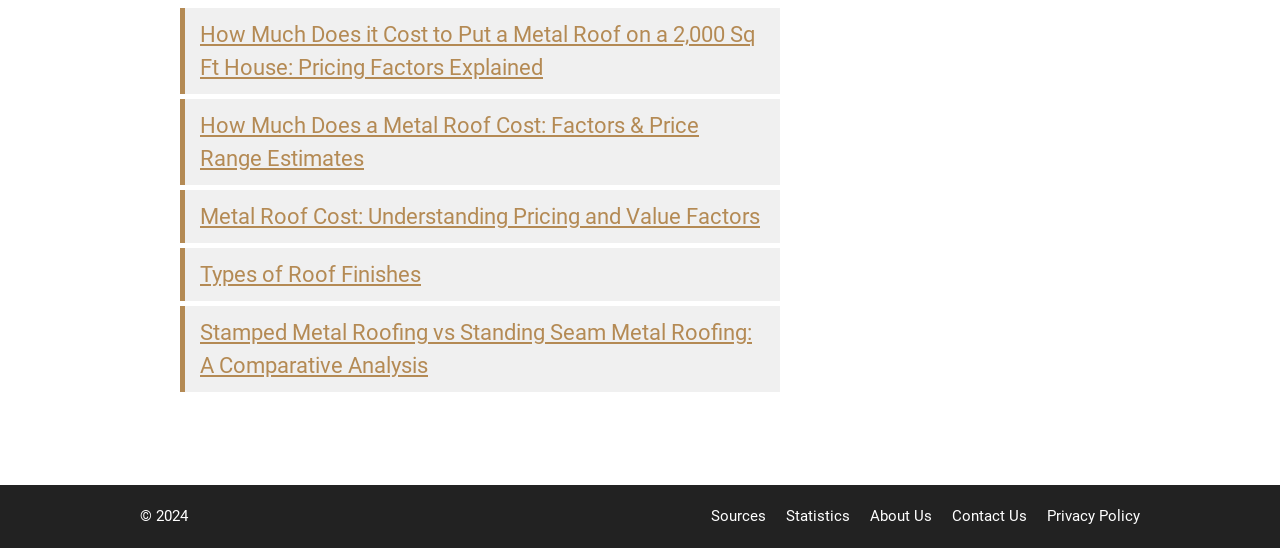Using the elements shown in the image, answer the question comprehensively: What type of information can be found in the 'Sources' link?

The 'Sources' link is typically used to provide references or citations for the information presented on the webpage, suggesting that it contains a list of sources used in the content.